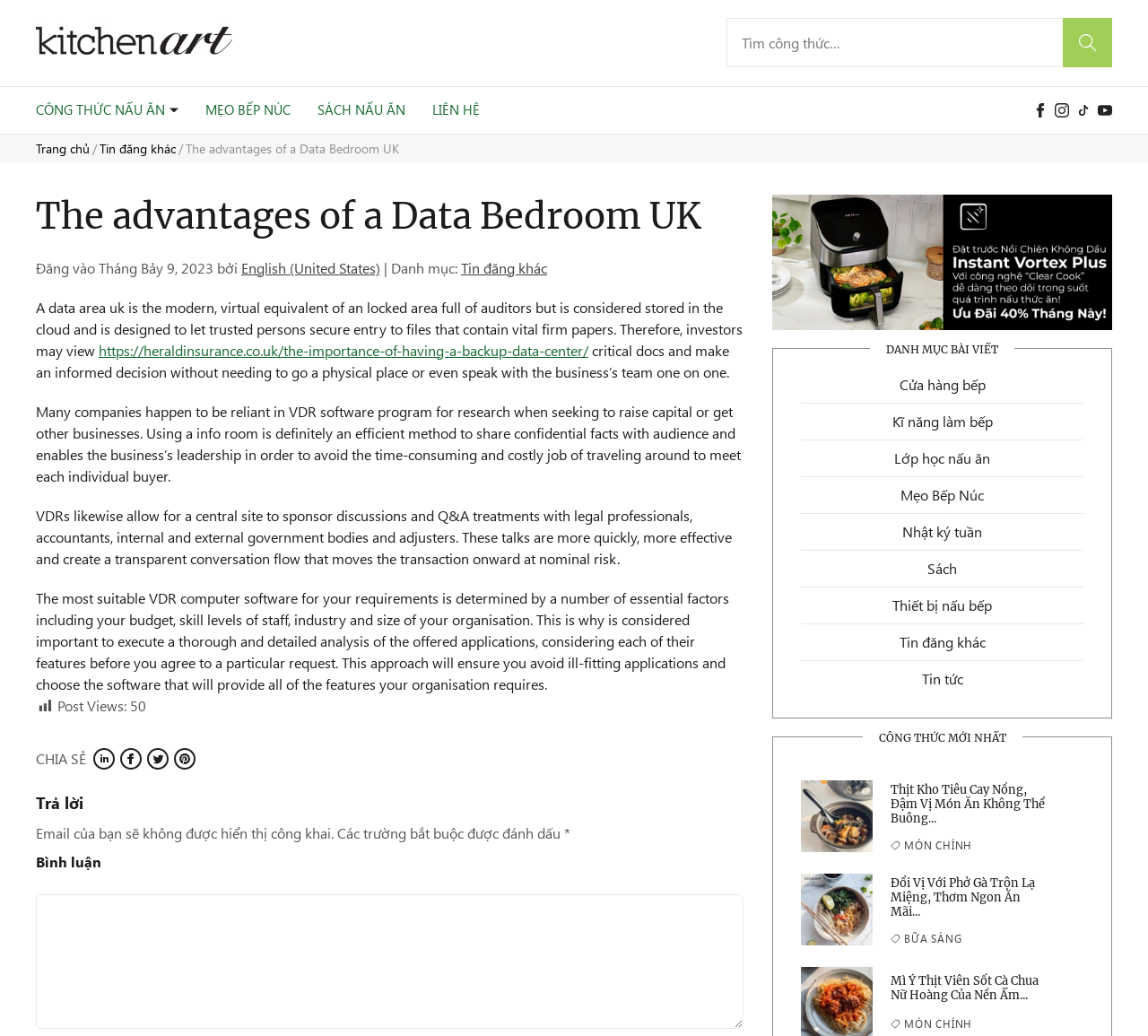Bounding box coordinates must be specified in the format (top-left x, top-left y, bottom-right x, bottom-right y). All values should be floating point numbers between 0 and 1. What are the bounding box coordinates of the UI element described as: Tin đăng khác

[0.402, 0.249, 0.477, 0.267]